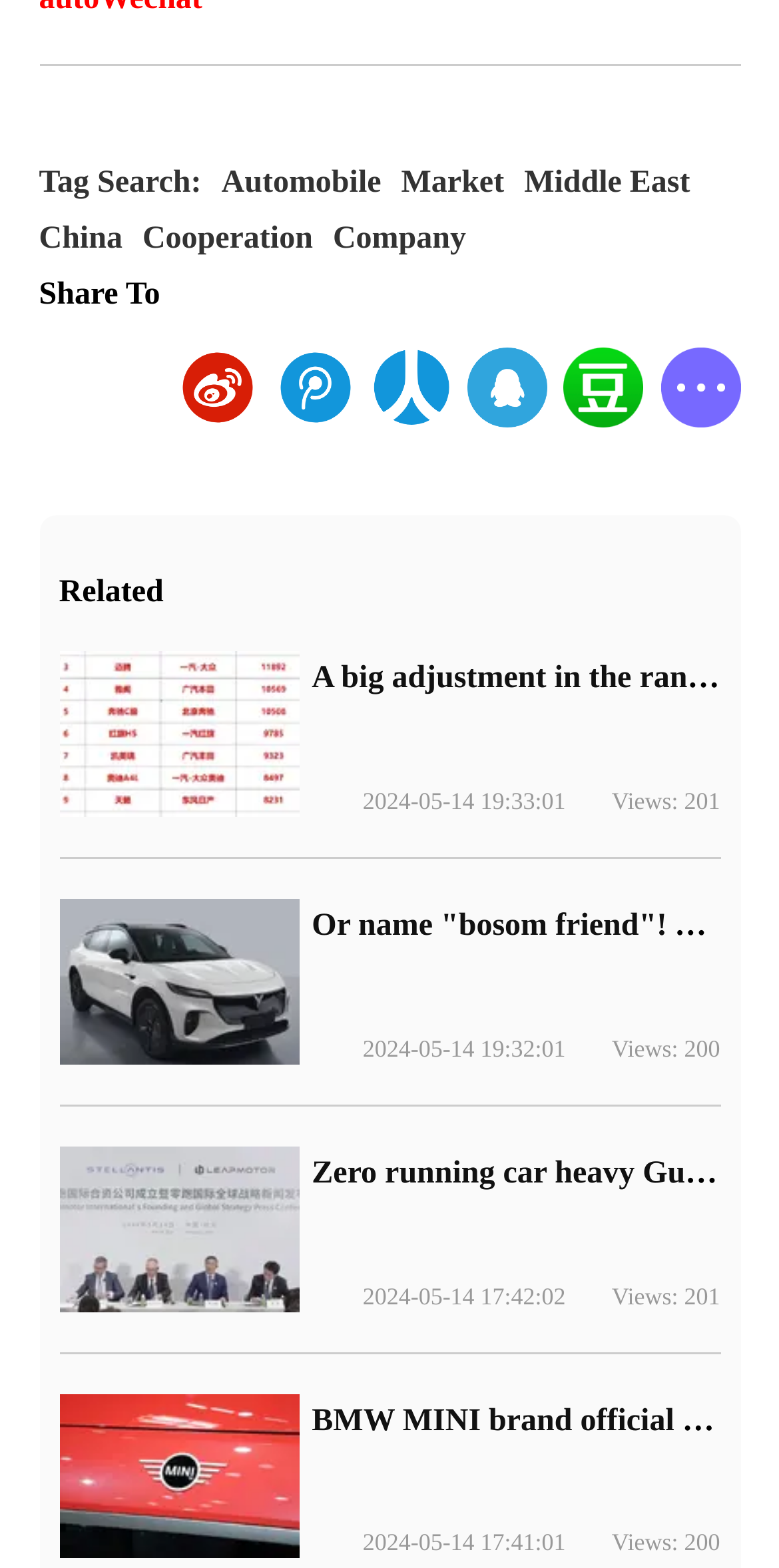Locate the bounding box coordinates of the clickable area to execute the instruction: "Search by tag". Provide the coordinates as four float numbers between 0 and 1, represented as [left, top, right, bottom].

[0.05, 0.105, 0.259, 0.127]